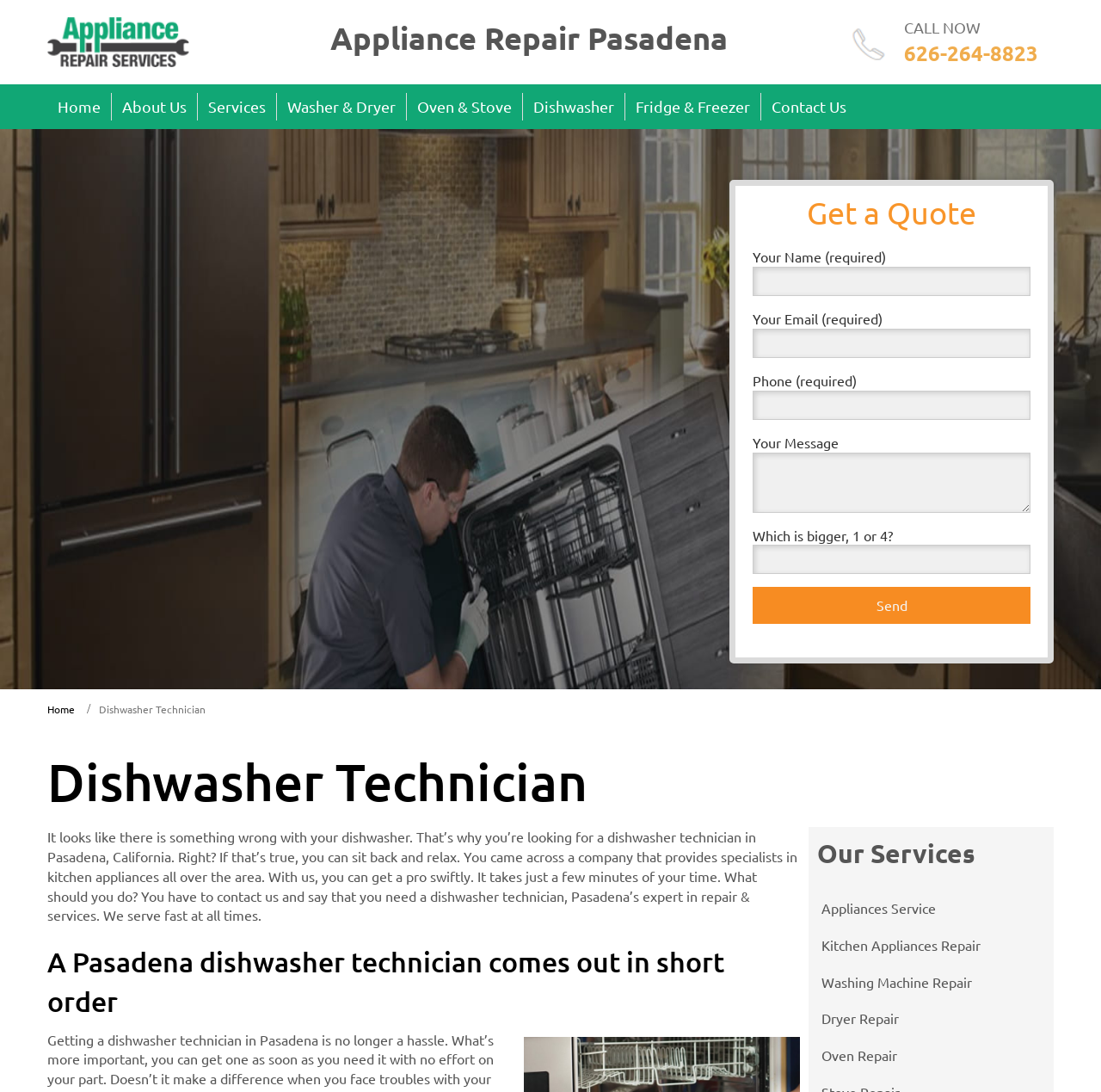Determine the bounding box for the described HTML element: "alt="Appliance Repair Pasadena CA"". Ensure the coordinates are four float numbers between 0 and 1 in the format [left, top, right, bottom].

[0.043, 0.016, 0.172, 0.061]